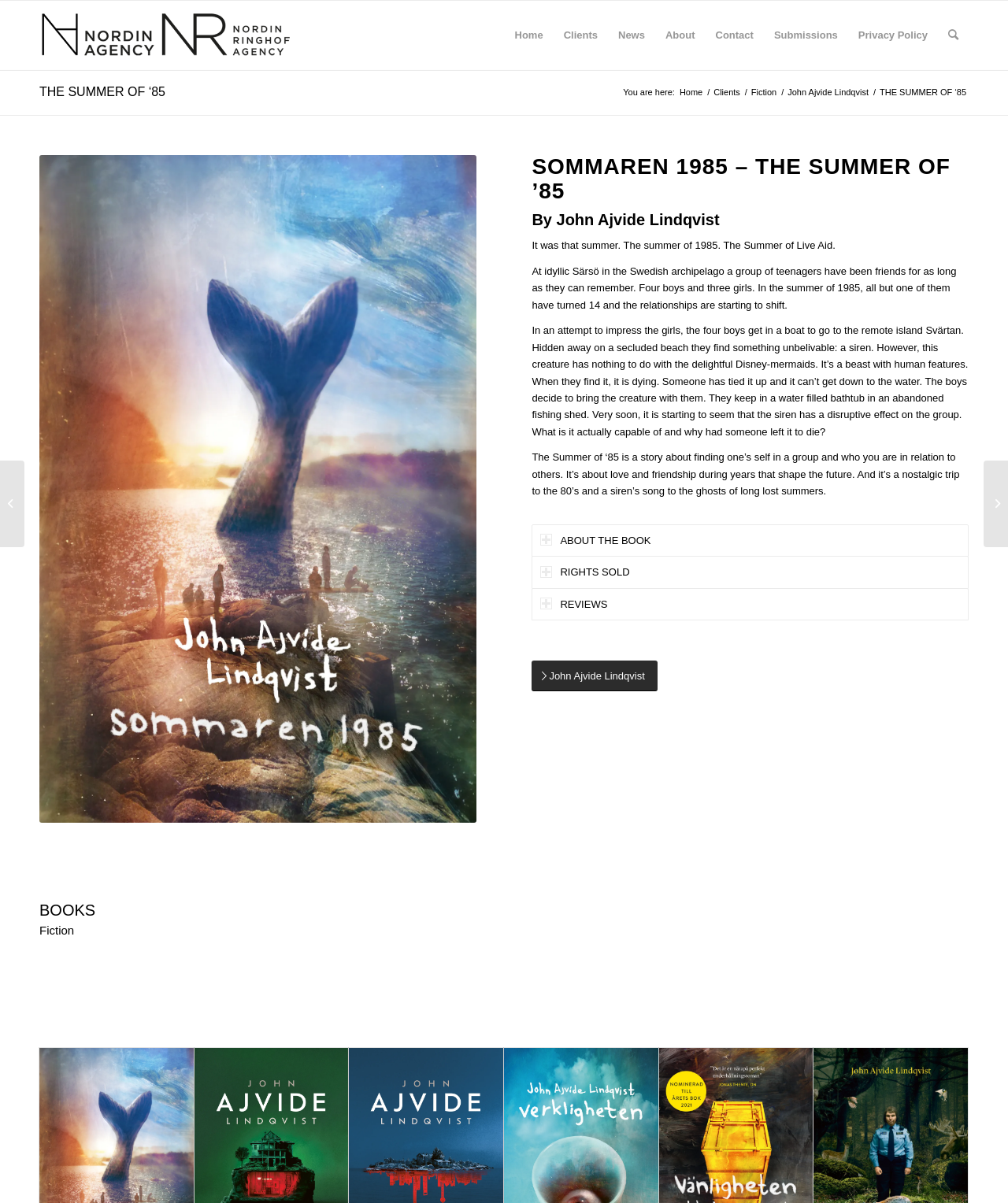What is the name of the remote island where the boys find the siren?
Respond to the question with a well-detailed and thorough answer.

The name of the remote island is mentioned in the main content area of the webpage, in the description of the book. It is stated that the boys find the siren on this island.